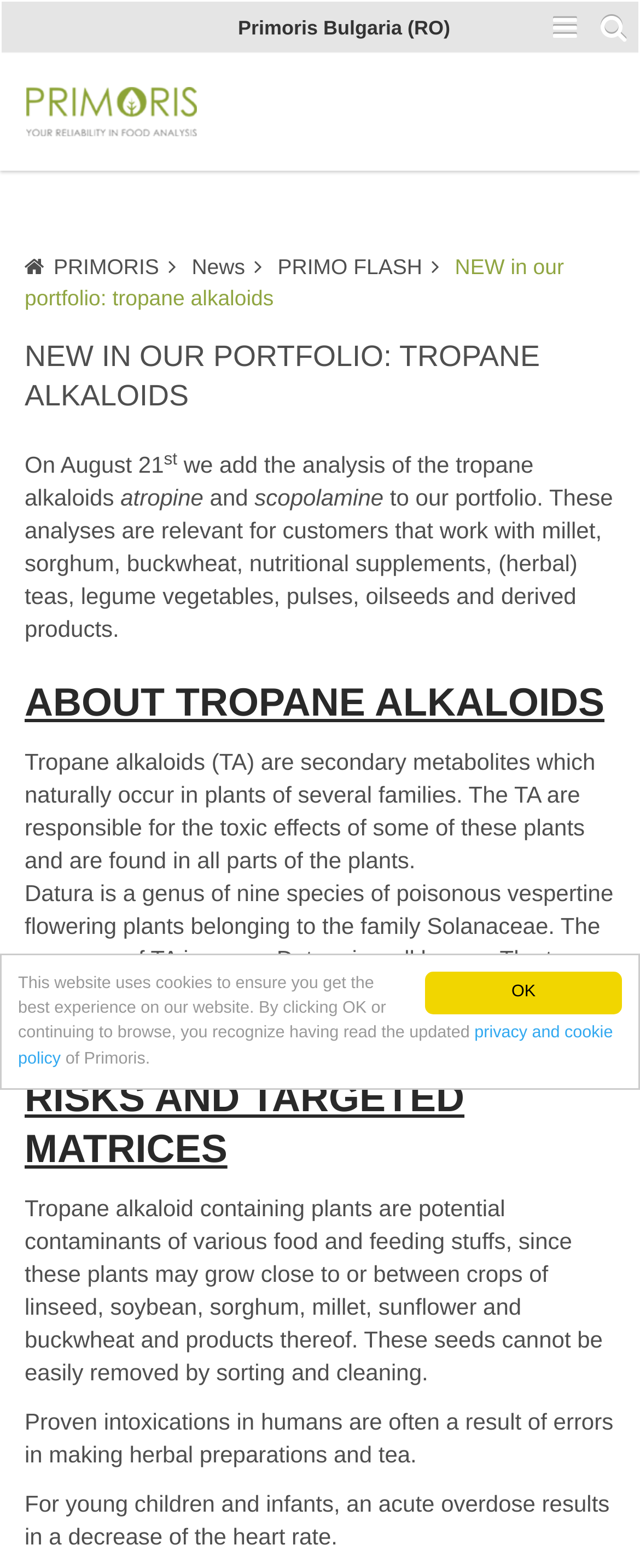Please locate the bounding box coordinates for the element that should be clicked to achieve the following instruction: "Go to the Primoris Bulgaria website". Ensure the coordinates are given as four float numbers between 0 and 1, i.e., [left, top, right, bottom].

[0.333, 0.001, 0.833, 0.035]